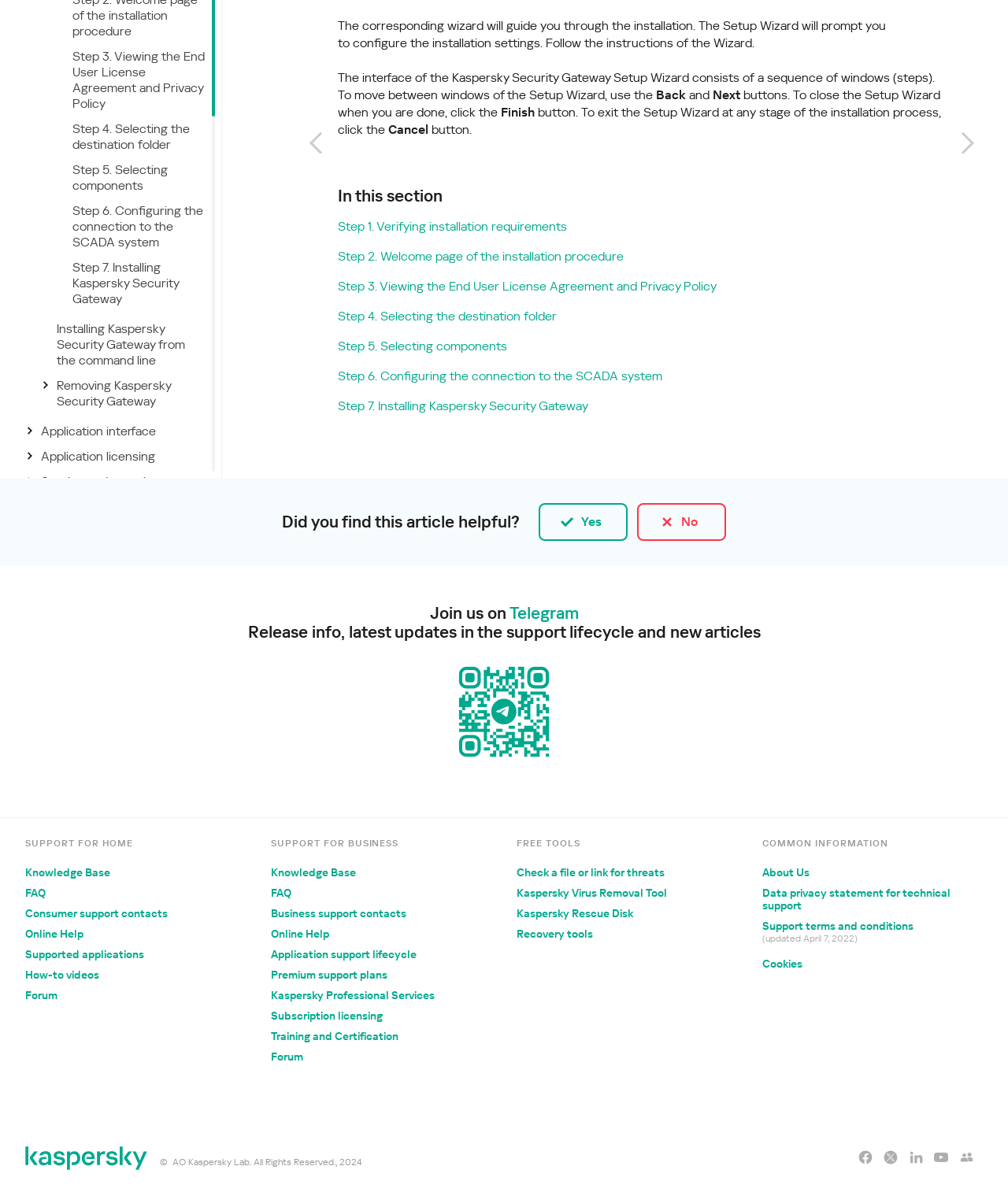Predict the bounding box of the UI element based on this description: "Application support lifecycle".

[0.269, 0.796, 0.413, 0.806]